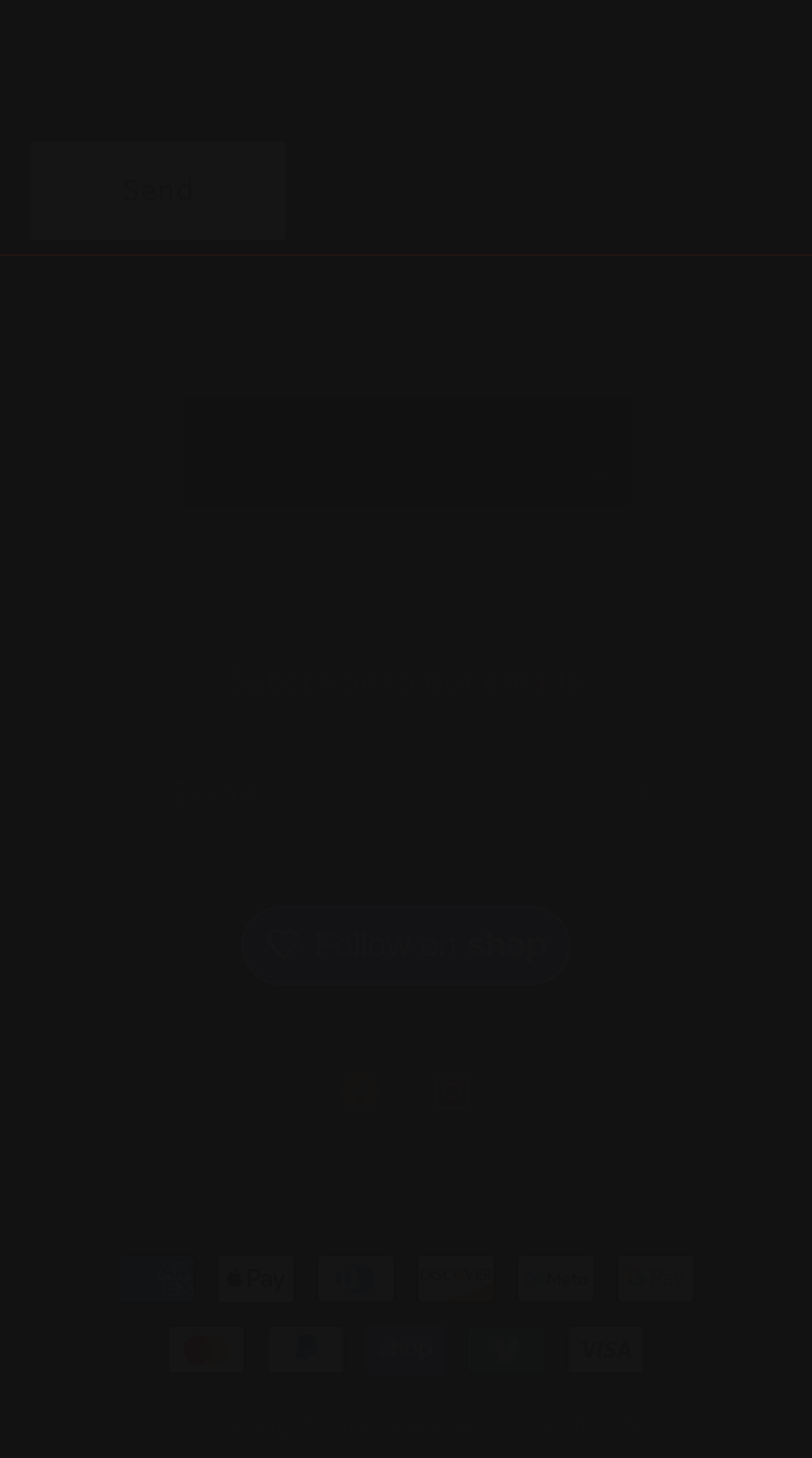From the webpage screenshot, identify the region described by parent_node: Email aria-label="Subscribe" name="commit". Provide the bounding box coordinates as (top-left x, top-left y, bottom-right x, bottom-right y), with each value being a floating point number between 0 and 1.

[0.727, 0.511, 0.84, 0.578]